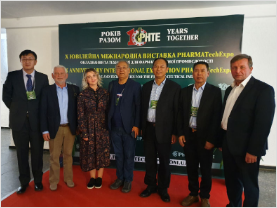What is the purpose of the exhibition?
Use the image to answer the question with a single word or phrase.

Showcasing innovations